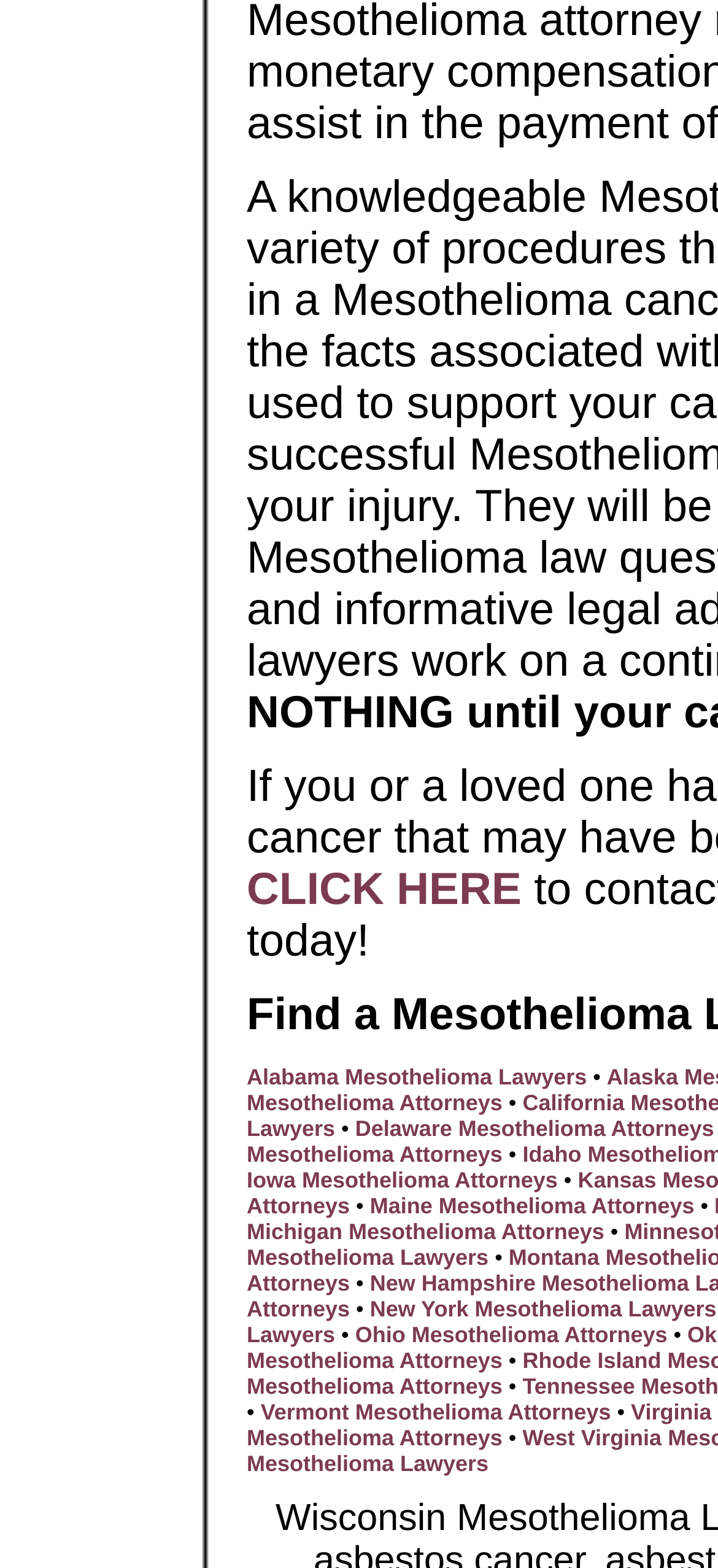What is the purpose of the '•' symbols?
Respond to the question with a well-detailed and thorough answer.

The '•' symbols are used as separators between the links, indicating a separation between different states or regions.